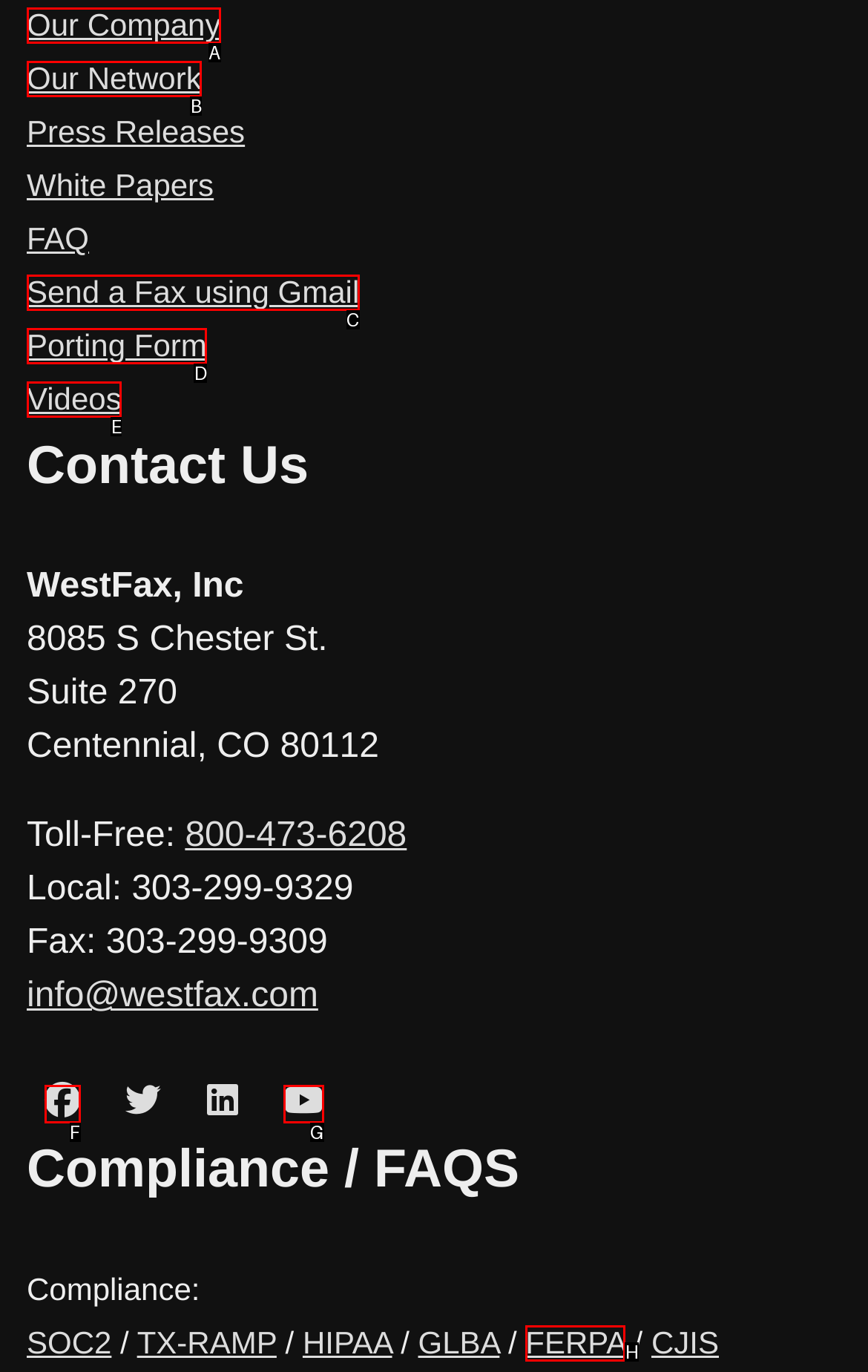Identify the letter corresponding to the UI element that matches this description: Send a Fax using Gmail
Answer using only the letter from the provided options.

C